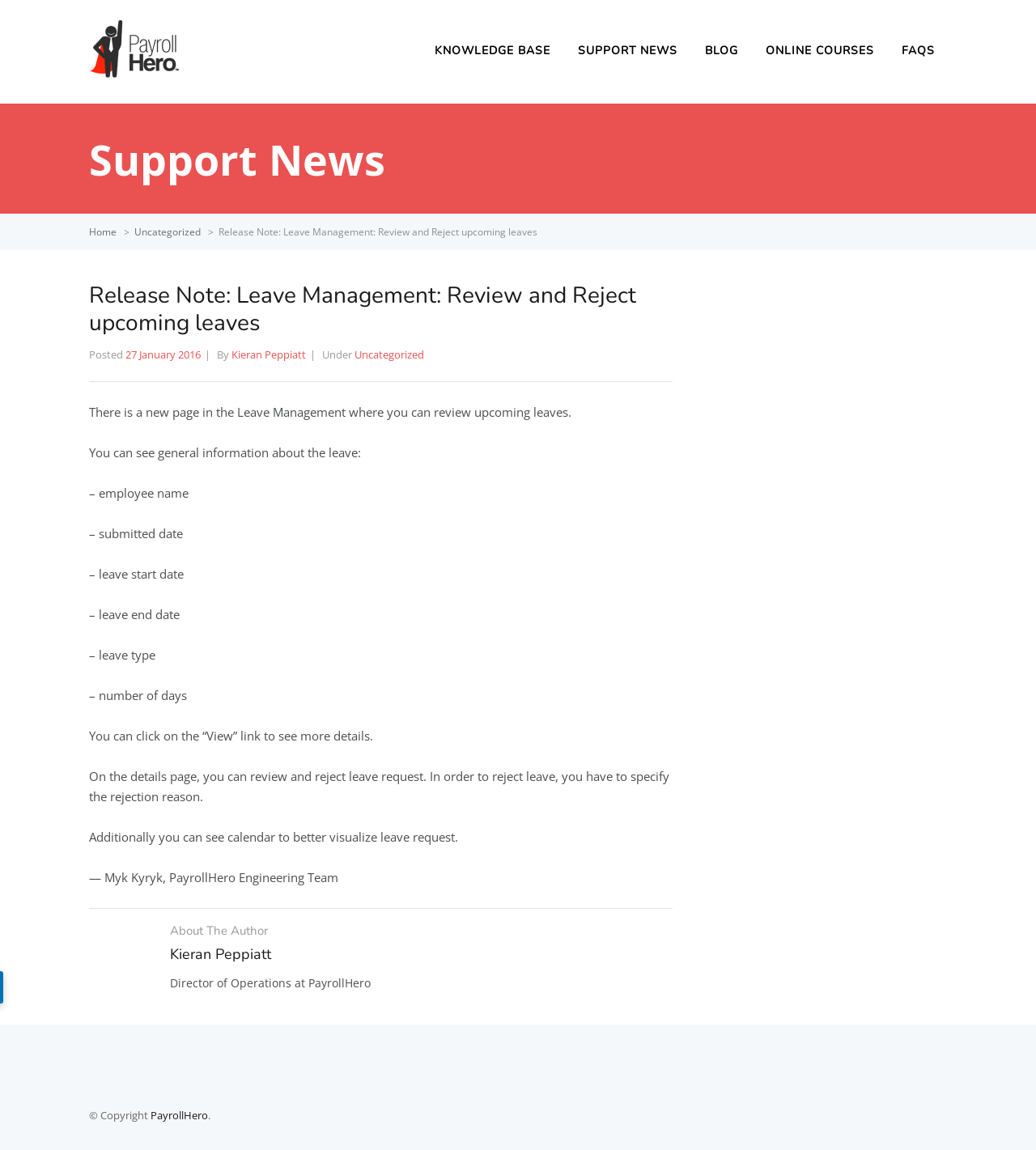What is shown in the calendar on the details page?
Look at the screenshot and respond with one word or a short phrase.

Leave request